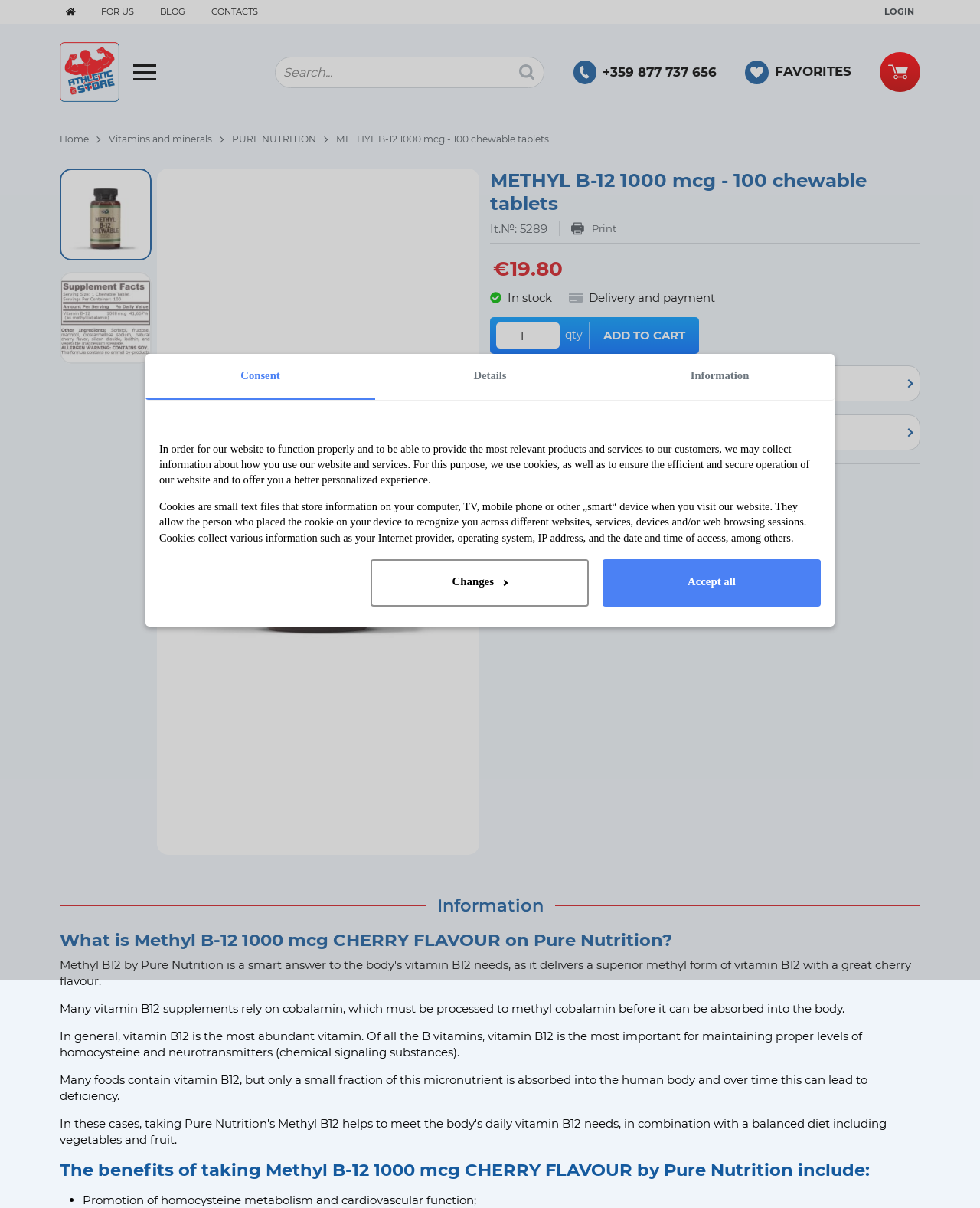Give a concise answer of one word or phrase to the question: 
What is the price of the product?

19.80 €